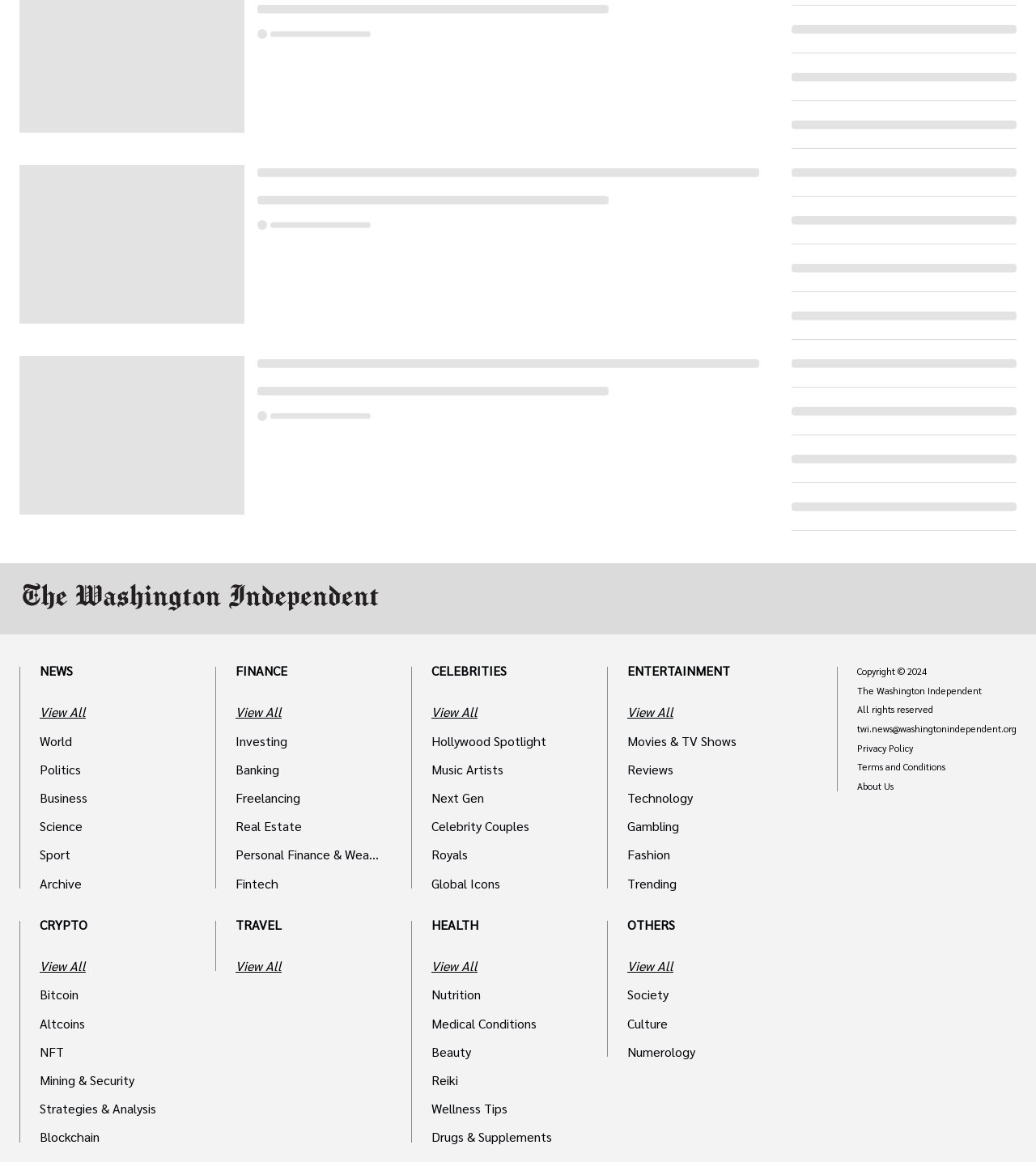What is the email address provided at the bottom of the webpage?
Look at the image and provide a detailed response to the question.

I found the email address by looking at the links at the bottom of the webpage, where it is mentioned as 'twi.news@washingtonindependent.org'.